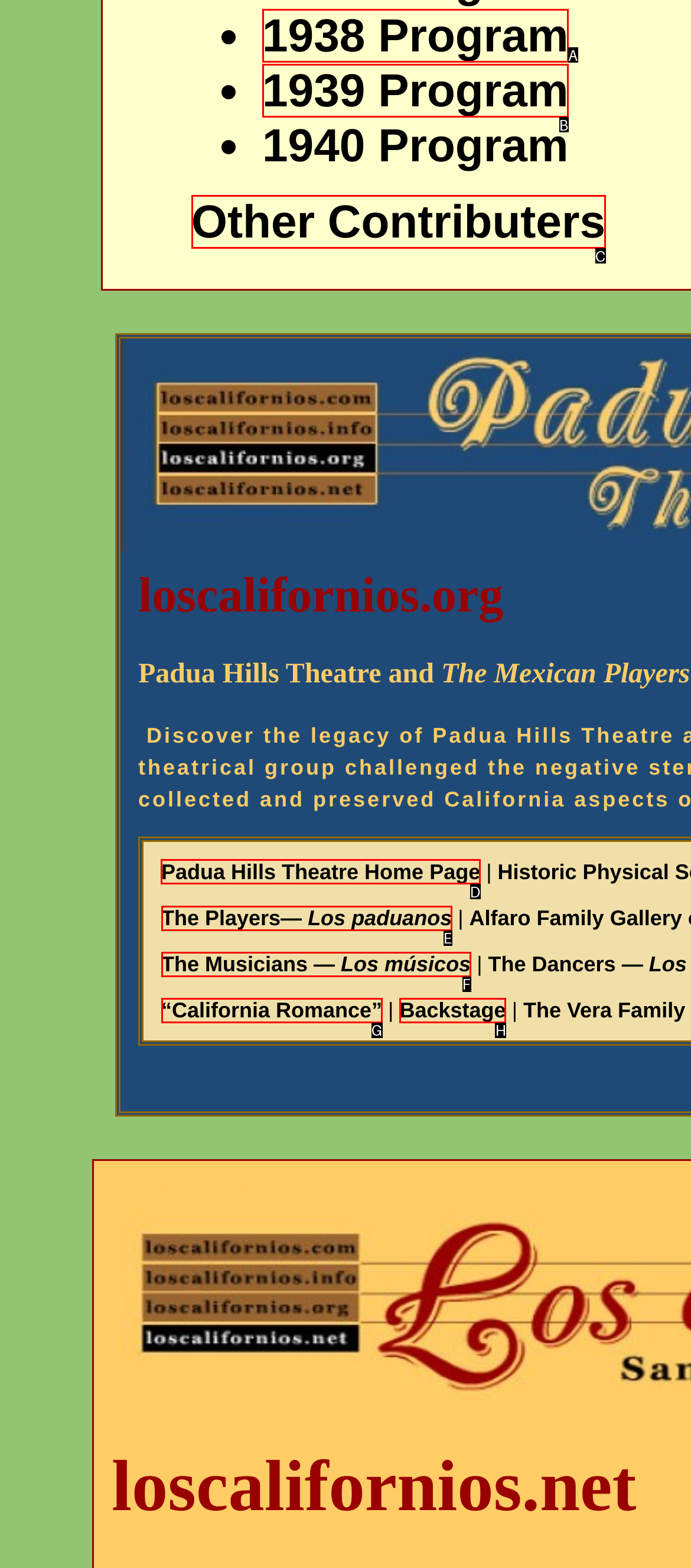Determine the letter of the UI element that will complete the task: Click on Quality link
Reply with the corresponding letter.

None